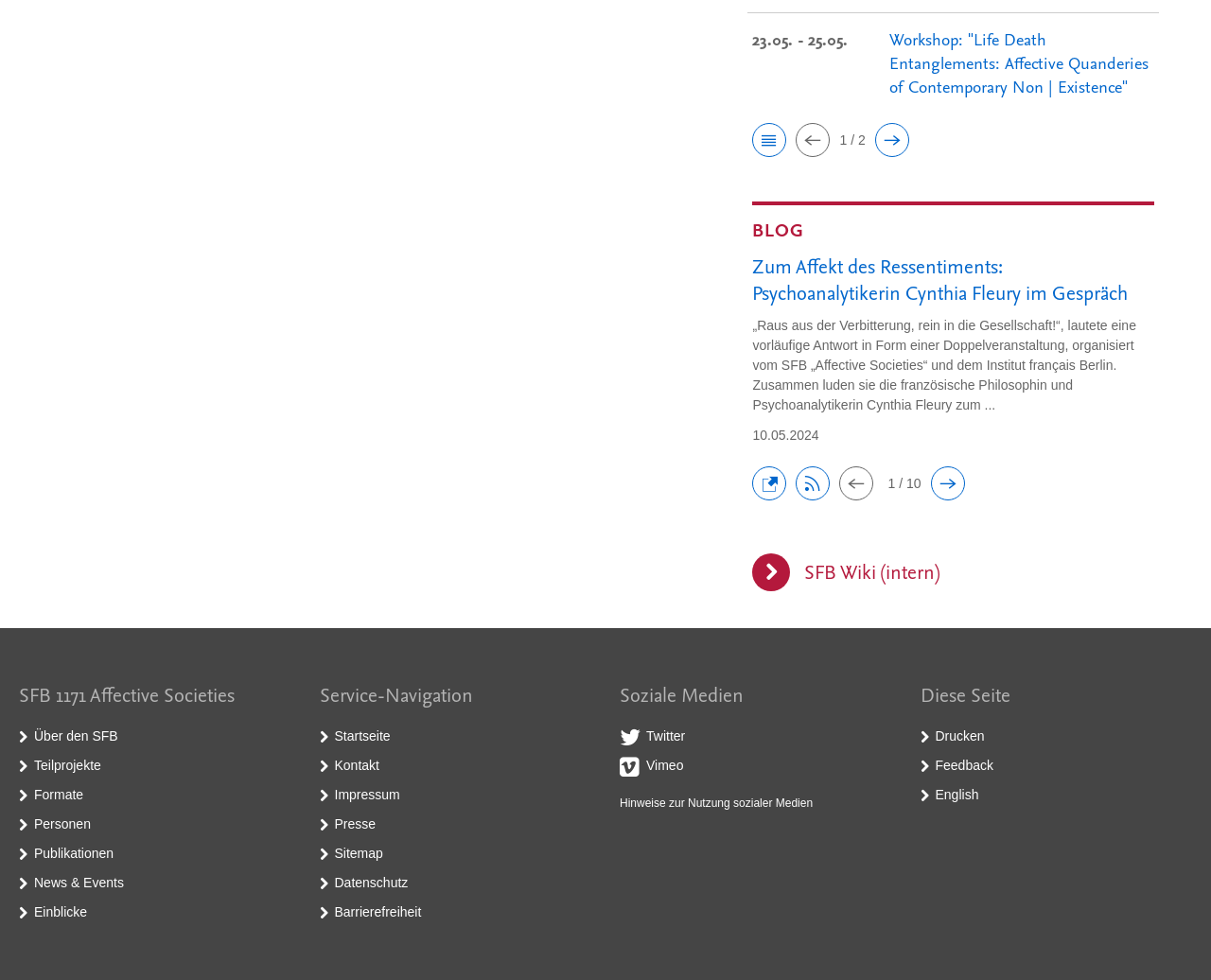Answer in one word or a short phrase: 
How many pages are there in total?

2